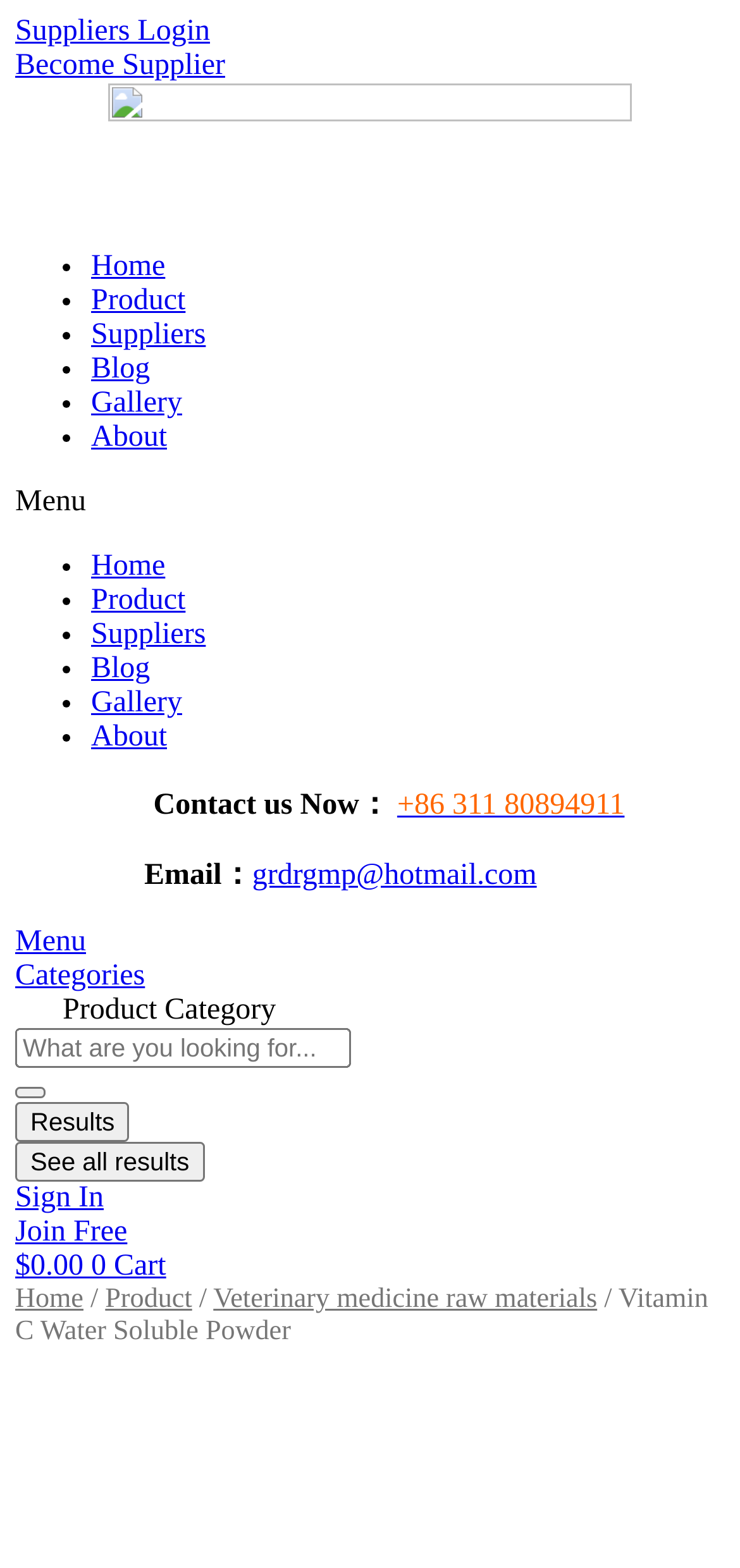What is the first menu item?
Using the image provided, answer with just one word or phrase.

Home